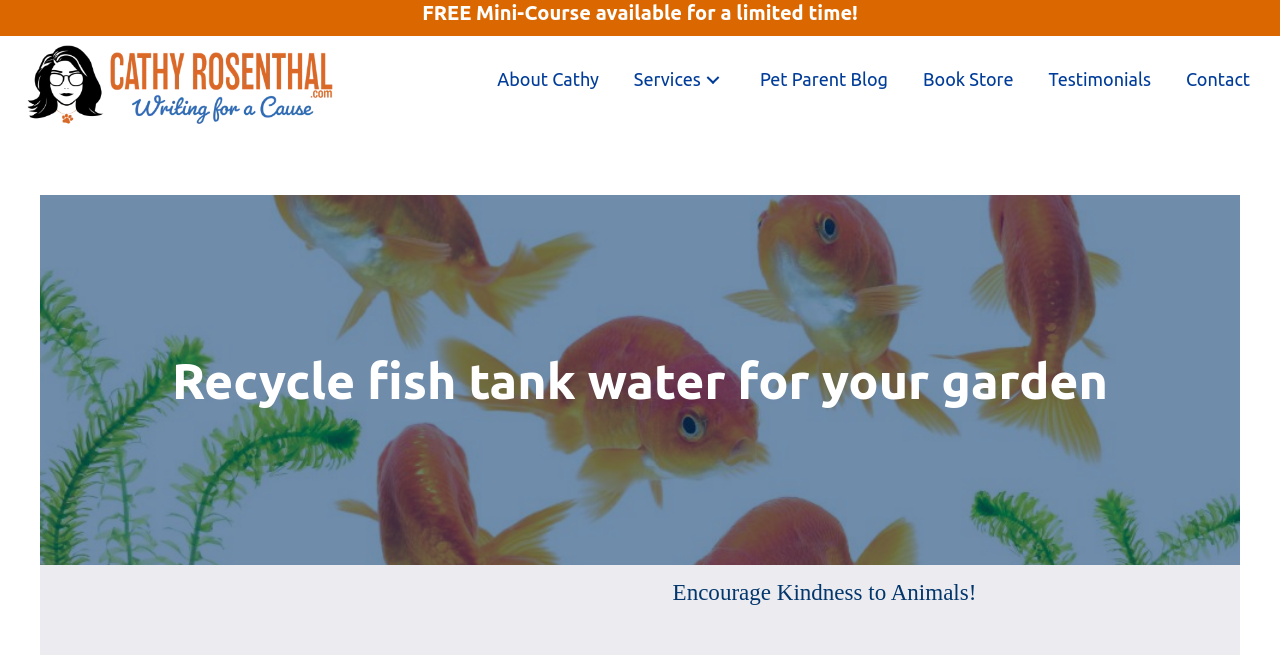Predict the bounding box of the UI element that fits this description: "Contact".

[0.919, 0.086, 0.984, 0.157]